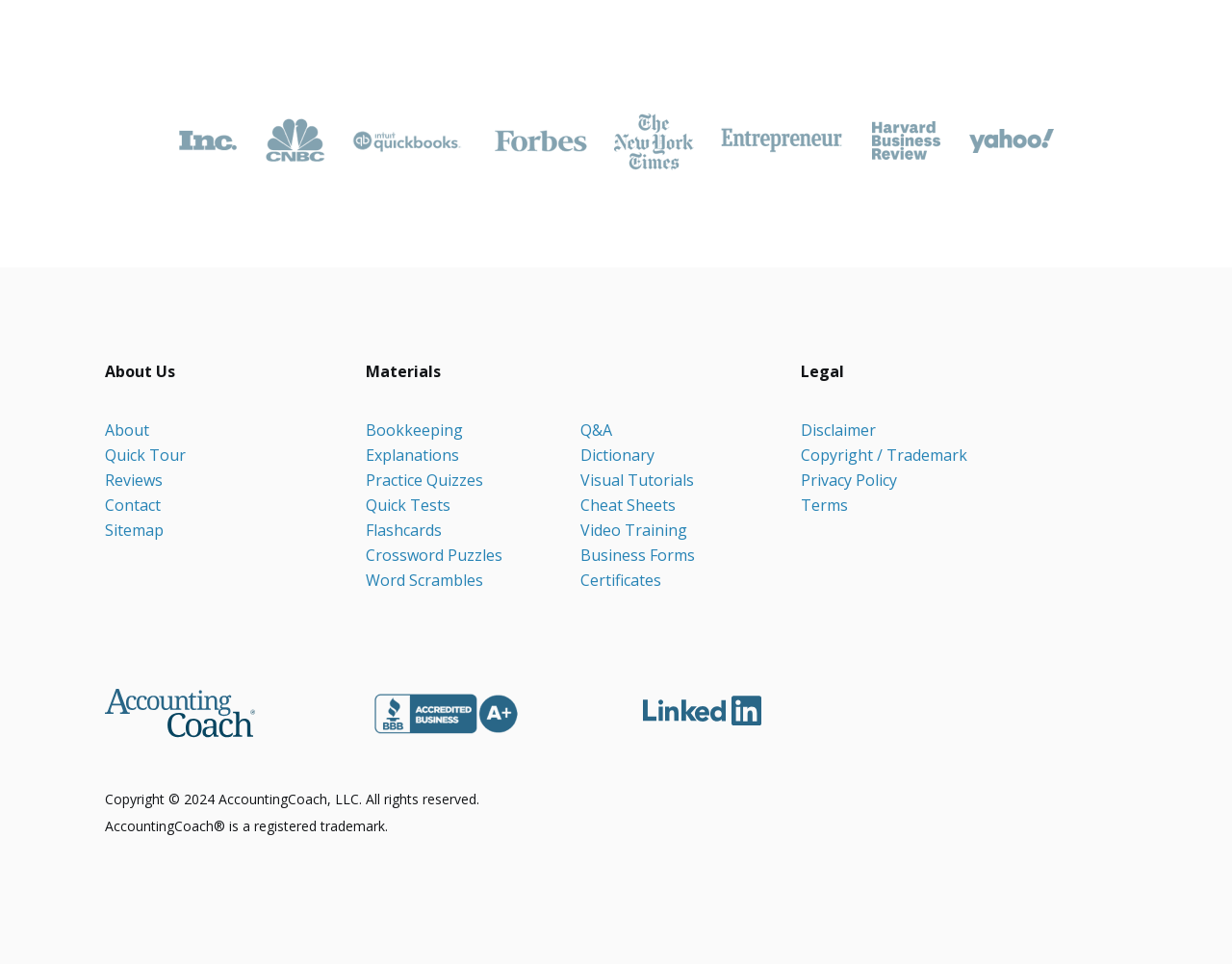Determine the bounding box of the UI element mentioned here: "Visual Tutorials". The coordinates must be in the format [left, top, right, bottom] with values ranging from 0 to 1.

[0.471, 0.485, 0.563, 0.511]